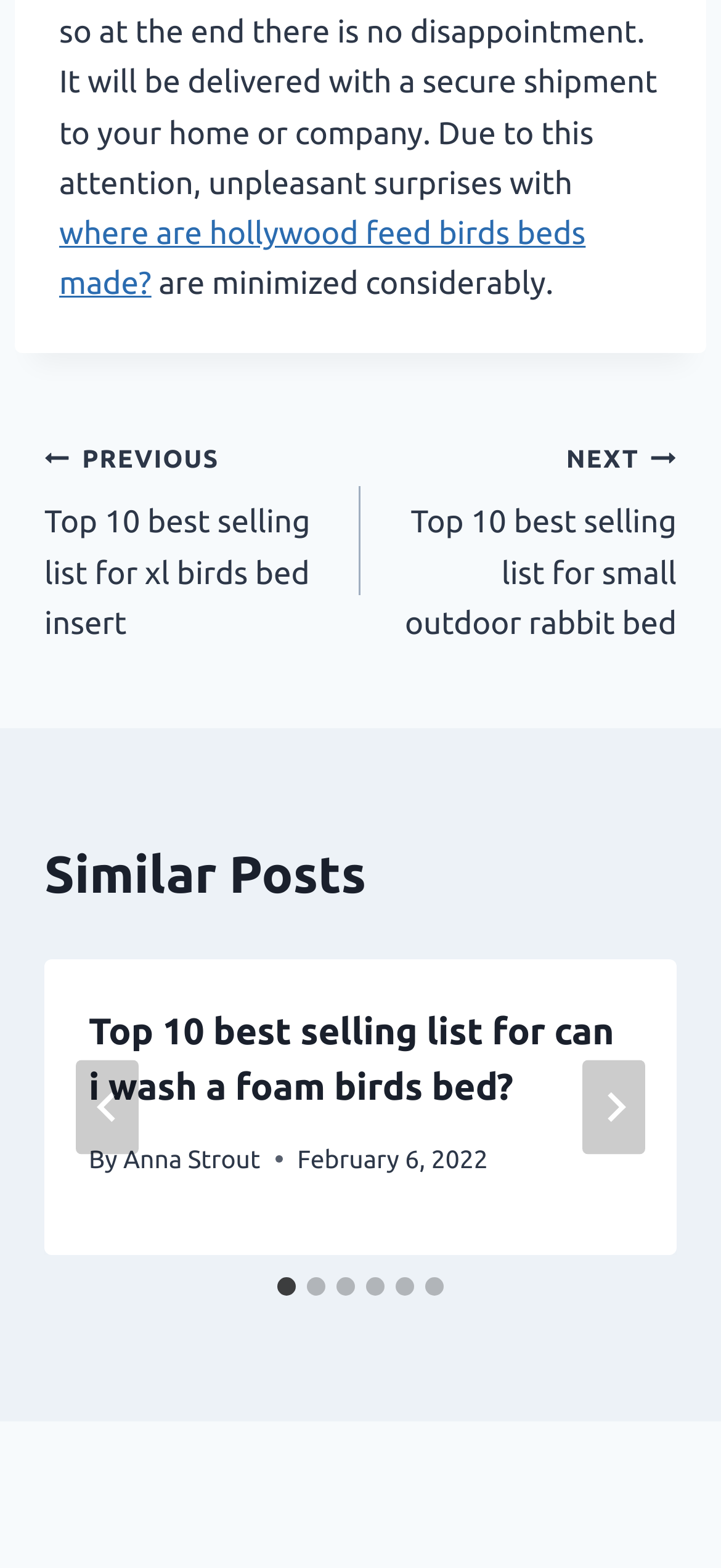Utilize the details in the image to give a detailed response to the question: How many slides are there in the similar posts section?

I found the number of slides by looking at the tablist 'Select a slide to show' in the 'Similar Posts' section. This tablist has 6 tabs, each corresponding to a slide, so there are 6 slides in total.